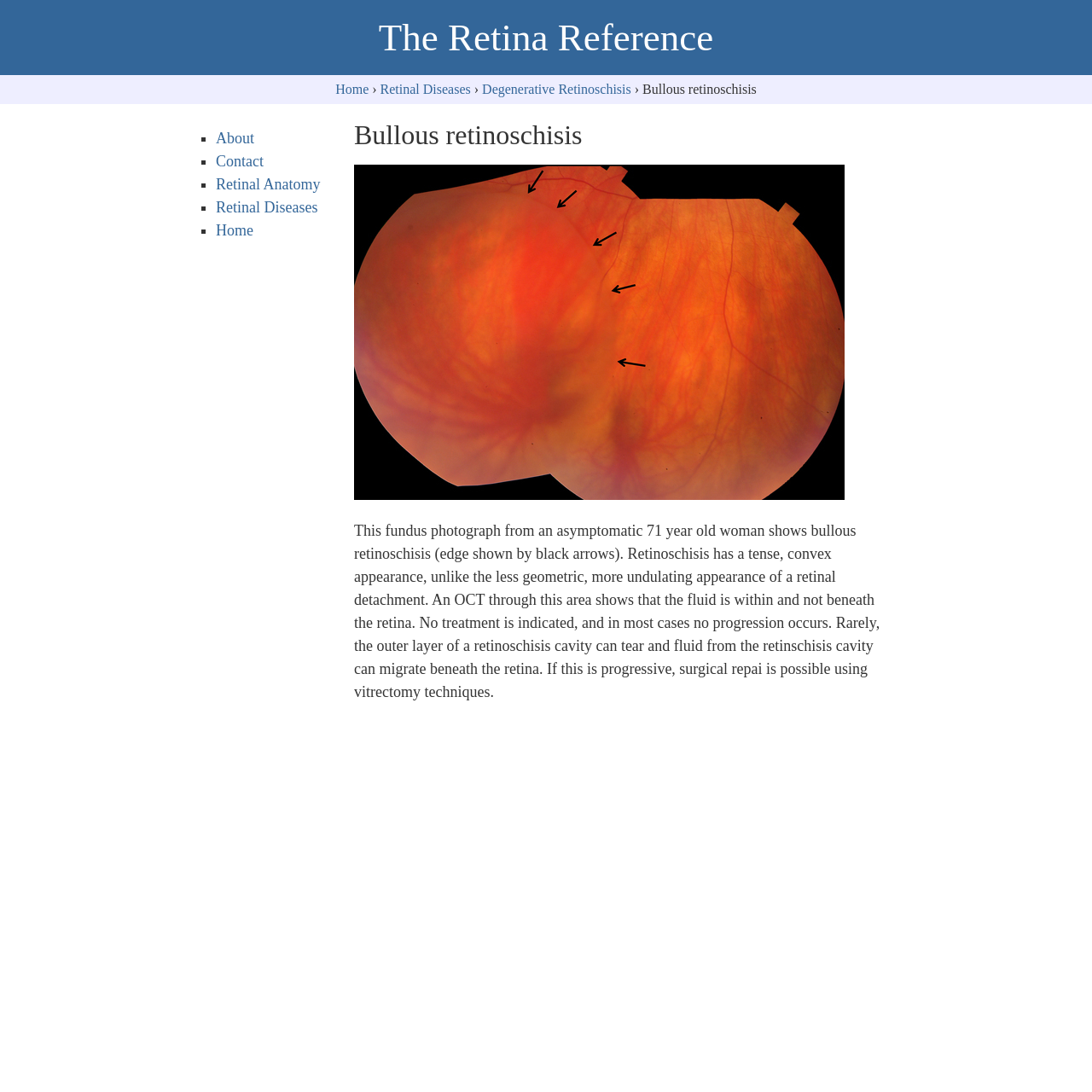Please locate the bounding box coordinates of the element that needs to be clicked to achieve the following instruction: "Click on the 'Retinal Anatomy' link". The coordinates should be four float numbers between 0 and 1, i.e., [left, top, right, bottom].

[0.198, 0.161, 0.293, 0.176]